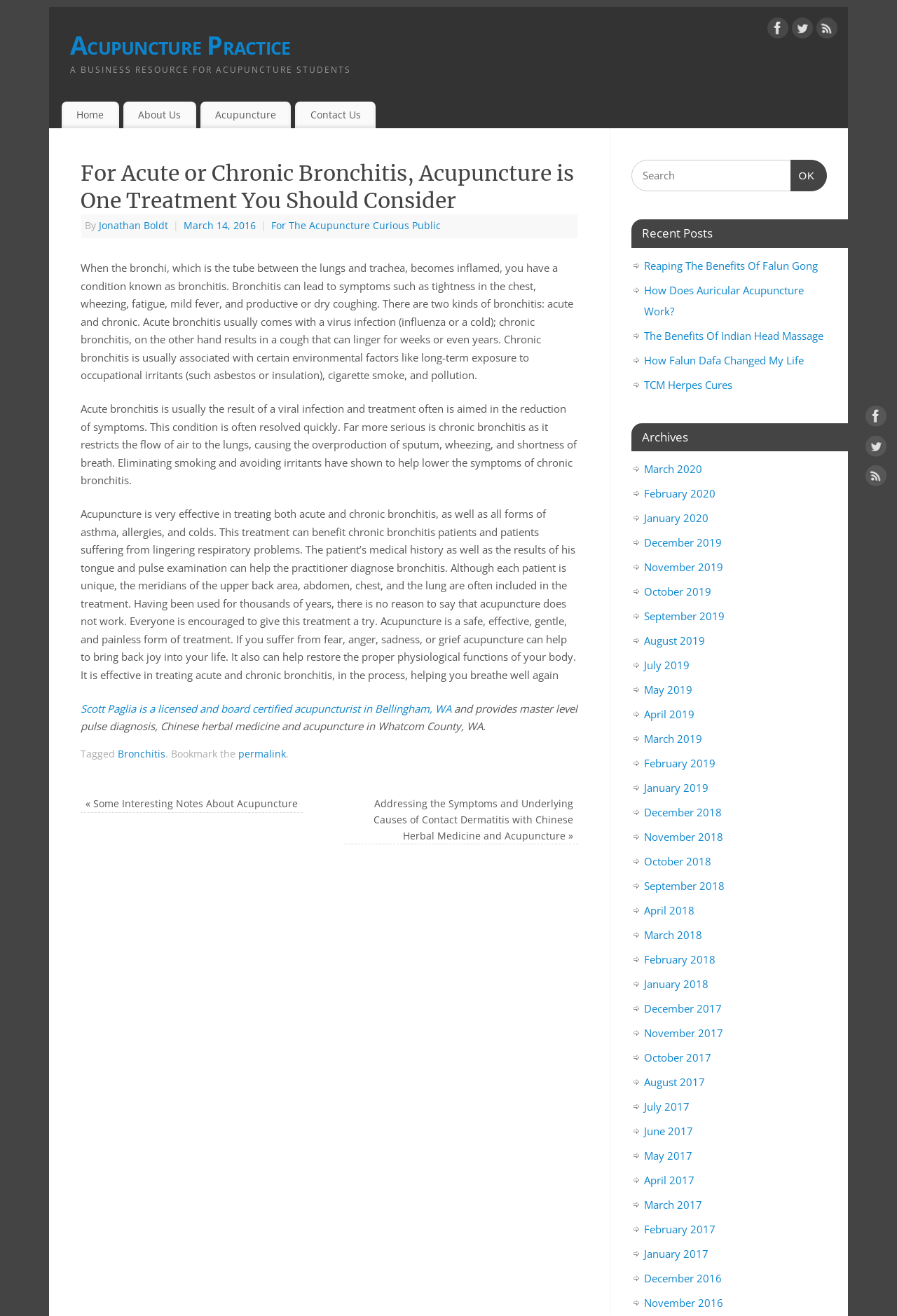Please answer the following question using a single word or phrase: 
What is the topic of the article?

Bronchitis